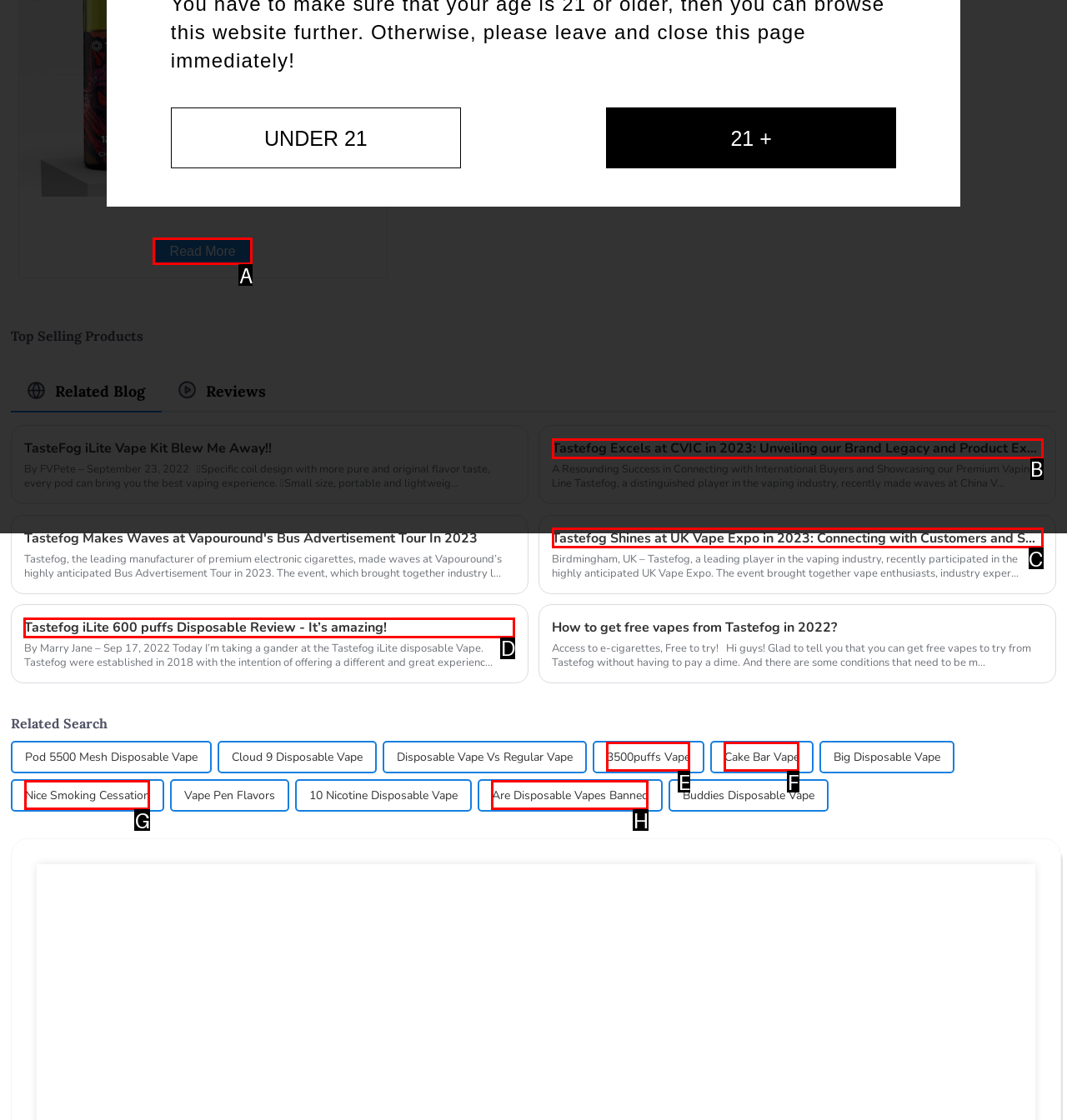Given the description: Cake Bar Vape, pick the option that matches best and answer with the corresponding letter directly.

F